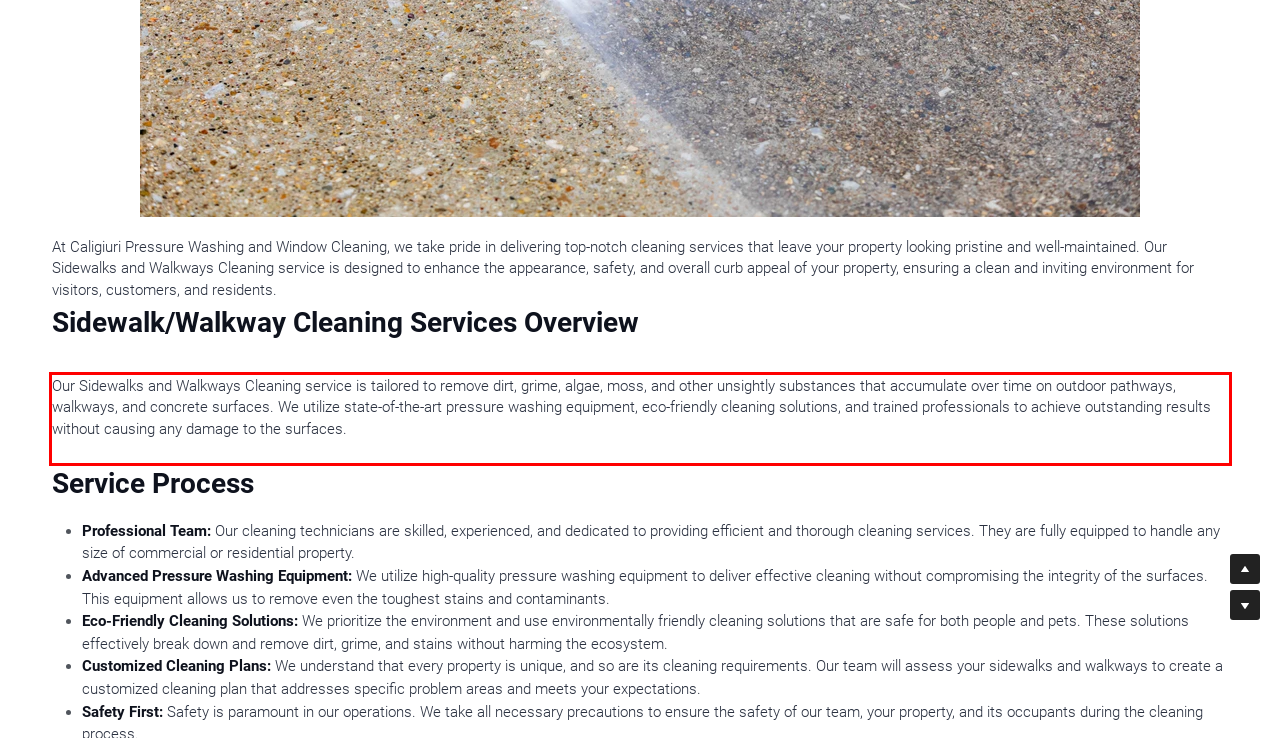Given a screenshot of a webpage with a red bounding box, extract the text content from the UI element inside the red bounding box.

Our Sidewalks and Walkways Cleaning service is tailored to remove dirt, grime, algae, moss, and other unsightly substances that accumulate over time on outdoor pathways, walkways, and concrete surfaces. We utilize state-of-the-art pressure washing equipment, eco-friendly cleaning solutions, and trained professionals to achieve outstanding results without causing any damage to the surfaces.